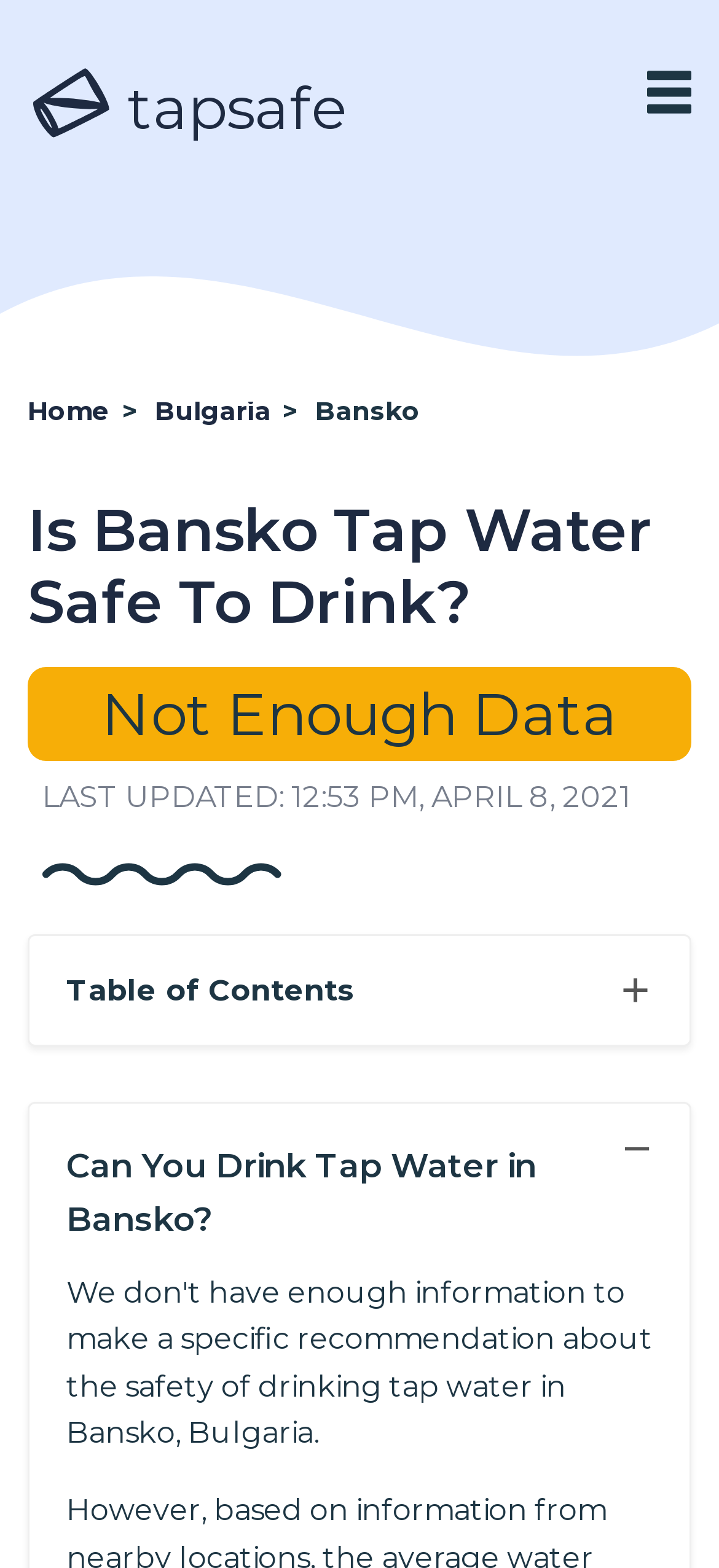What is the topic of this webpage?
Look at the image and construct a detailed response to the question.

Based on the webpage's content, including the heading 'Is Bansko Tap Water Safe To Drink?' and the subheading 'Can You Drink Tap Water in Bansko?', it is clear that the topic of this webpage is the safety of tap water in Bansko.